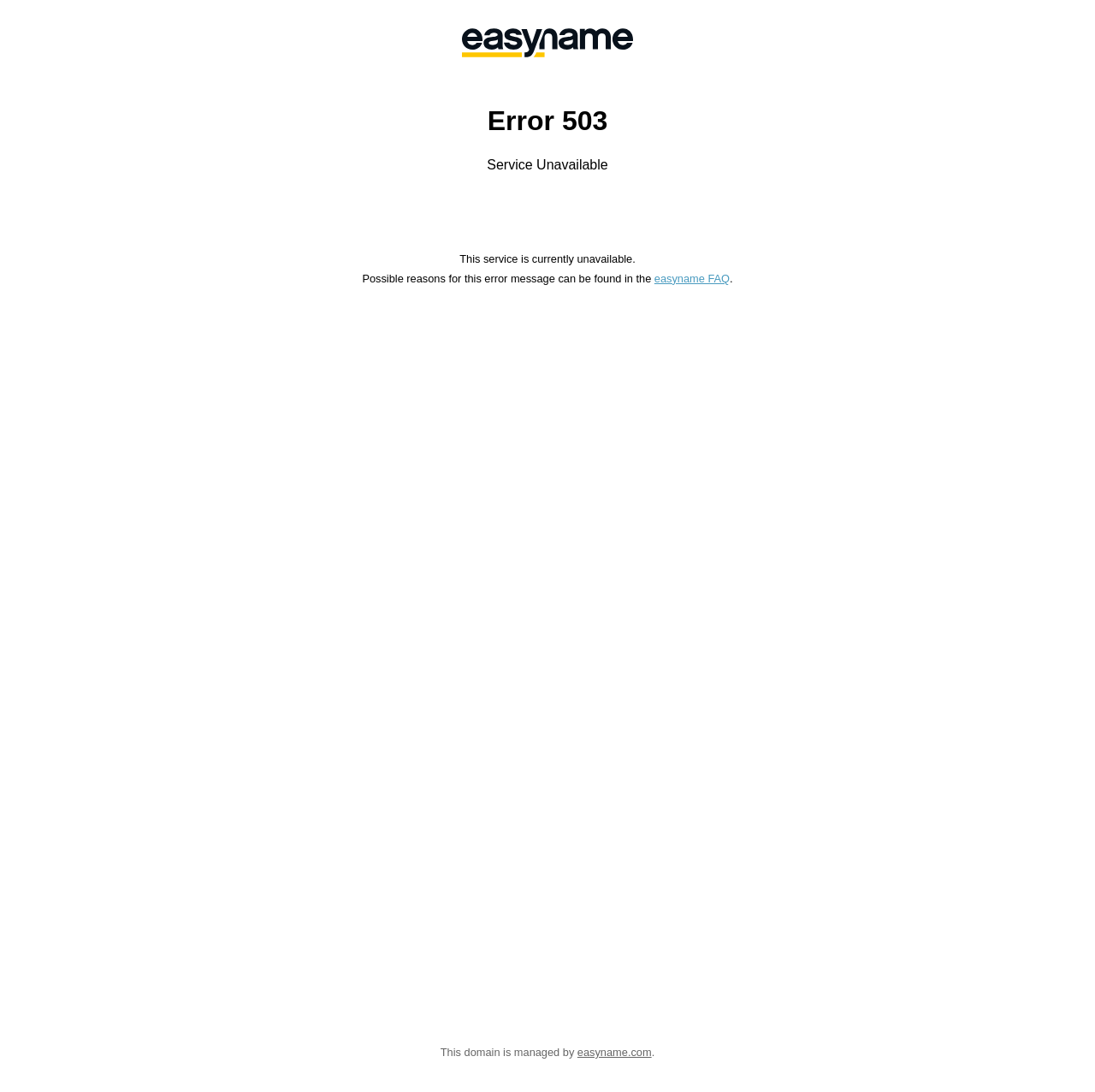Give a one-word or short phrase answer to the question: 
What is the company managing this domain?

easyname.com